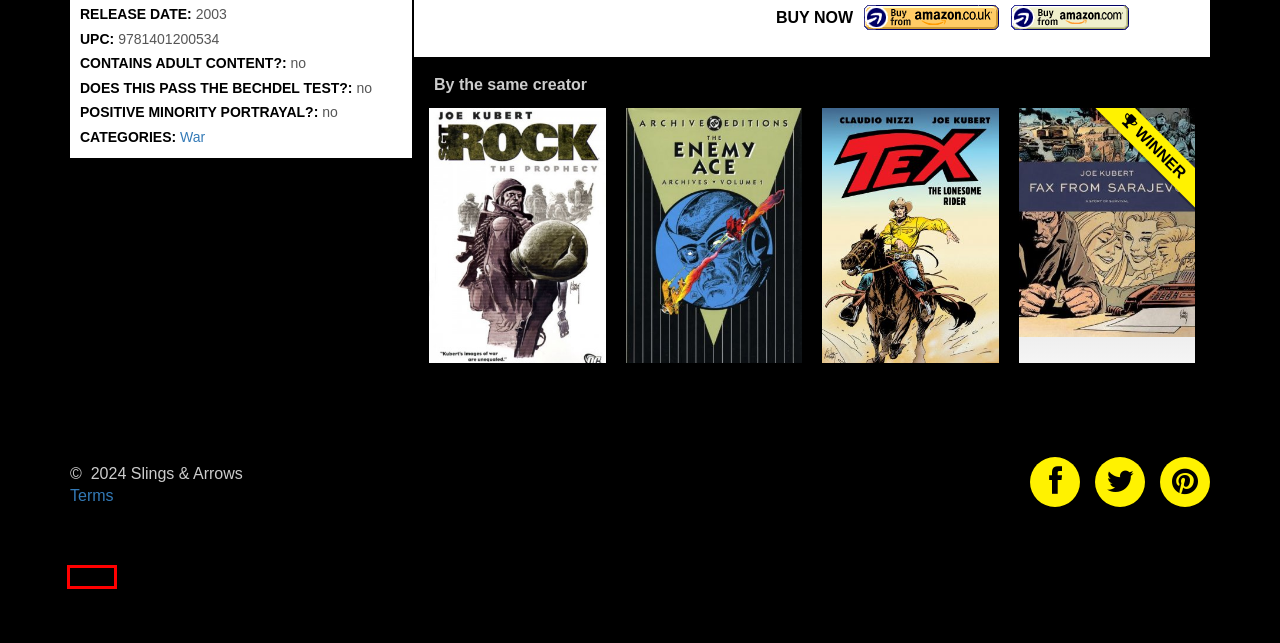Given a screenshot of a webpage featuring a red bounding box, identify the best matching webpage description for the new page after the element within the red box is clicked. Here are the options:
A. Home | Slings & Arrows
B. Copyrights | Slings & Arrows
C. Reviewed by: Frank Plowright | Slings & Arrows
D. Sgt Rock: The Prophecy | Slings & Arrows
E. Tex: The Lonesome Rider | Slings & Arrows
F. Fax from Sarajevo | Slings & Arrows
G. Reviews crediting writer: Brian Azzarello | Slings & Arrows
H. Enemy Ace Archives Volume 1 | Slings & Arrows

B